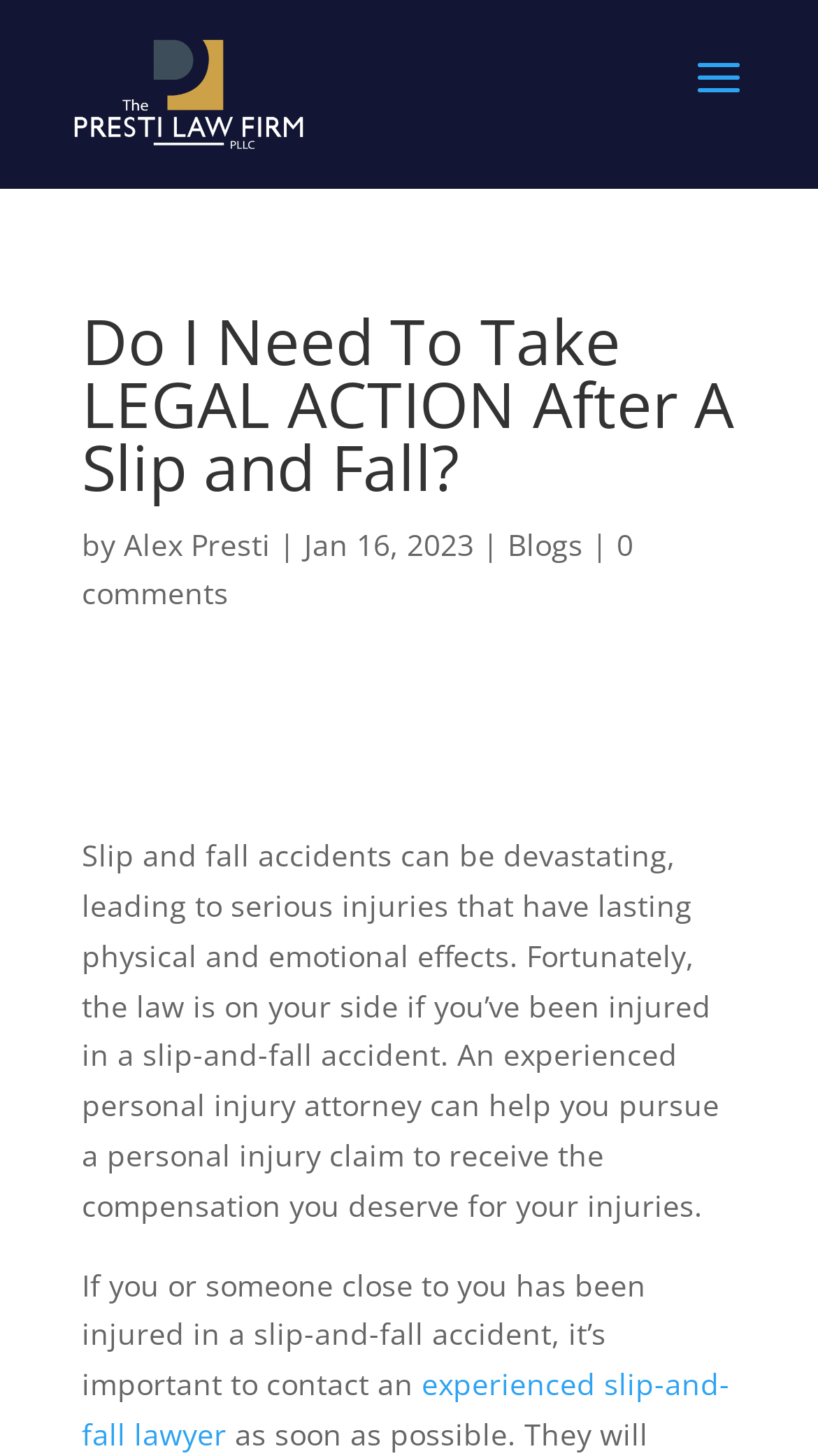Bounding box coordinates must be specified in the format (top-left x, top-left y, bottom-right x, bottom-right y). All values should be floating point numbers between 0 and 1. What are the bounding box coordinates of the UI element described as: 0 comments

[0.1, 0.36, 0.774, 0.421]